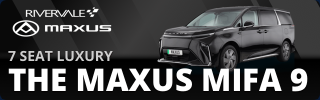Explain the contents of the image with as much detail as possible.

The image features an advertisement for the Maxus MIFA 9, highlighting its luxurious 7-seat configuration. The sleek design of the vehicle is prominently displayed against a dark background, emphasizing its modern aesthetic. The promotion suggests a high level of comfort and convenience, appealing to families or groups seeking spacious transport options. The branding for Rivervale and Maxus is visible at the top, indicating the dealership and manufacturer associated with this vehicle. Overall, the image conveys a sense of style and practicality, inviting potential customers to consider the Maxus MIFA 9 as a premier choice for a luxury vehicle.